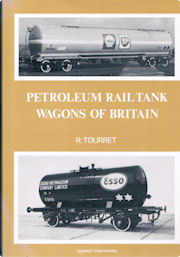Generate an elaborate caption for the given image.

The image features the cover of the book titled "Petroleum Rail Tank Wagons of Britain" by R. Tourret. The cover design prominently showcases two vintage black-and-white photographs of rail tank wagons, highlighting their detailed structure and branding. The top photograph presents a cylindrical tanker, while the lower image displays an Esso-branded wagon, both set against a striking golden background that enhances the visual appeal. This publication explores the history and significance of rail tank wagons used for petroleum transport in Britain, making it an essential read for enthusiasts of railway history and transportation.